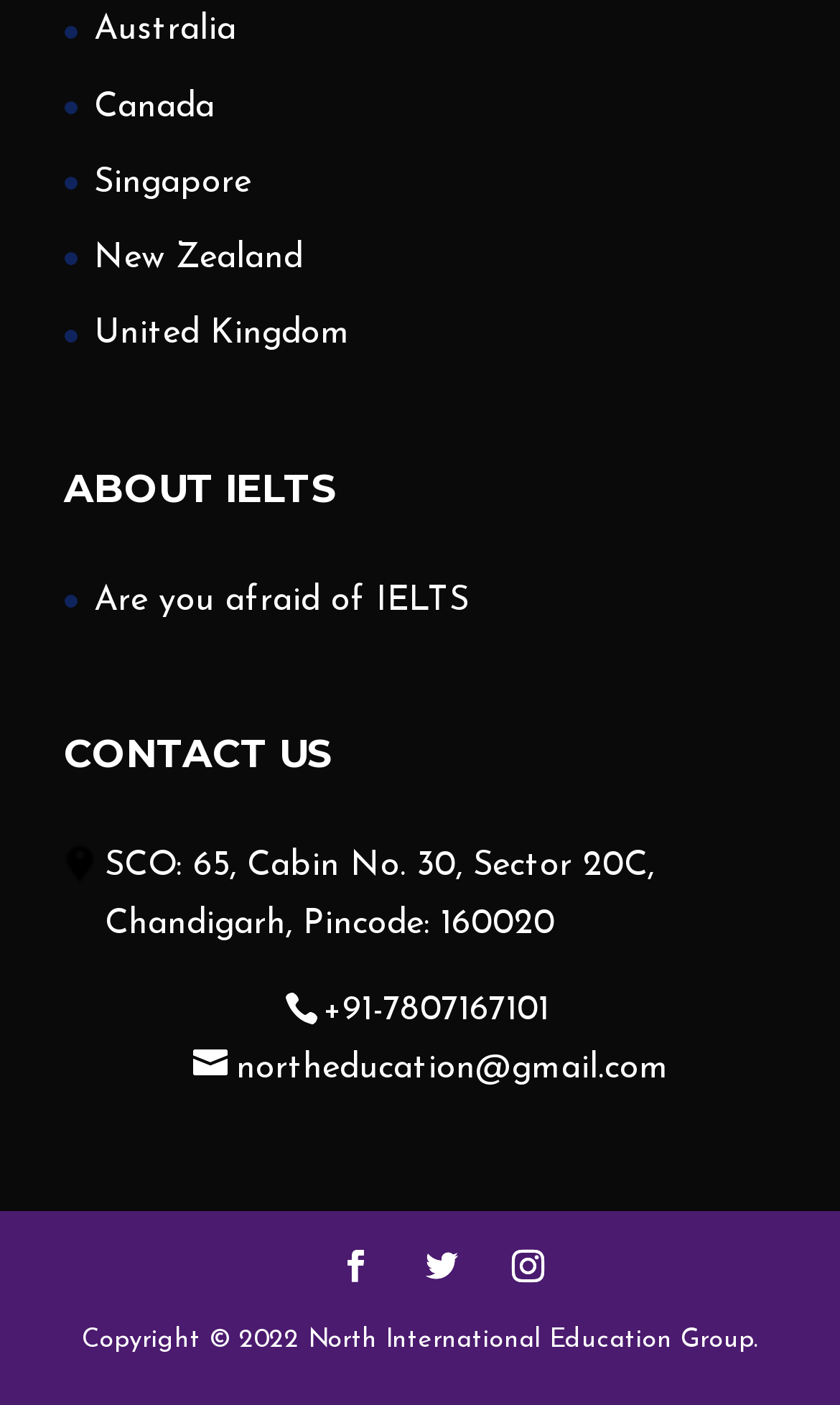Identify the bounding box coordinates for the element you need to click to achieve the following task: "Call the phone number". Provide the bounding box coordinates as four float numbers between 0 and 1, in the form [left, top, right, bottom].

[0.338, 0.706, 0.687, 0.731]